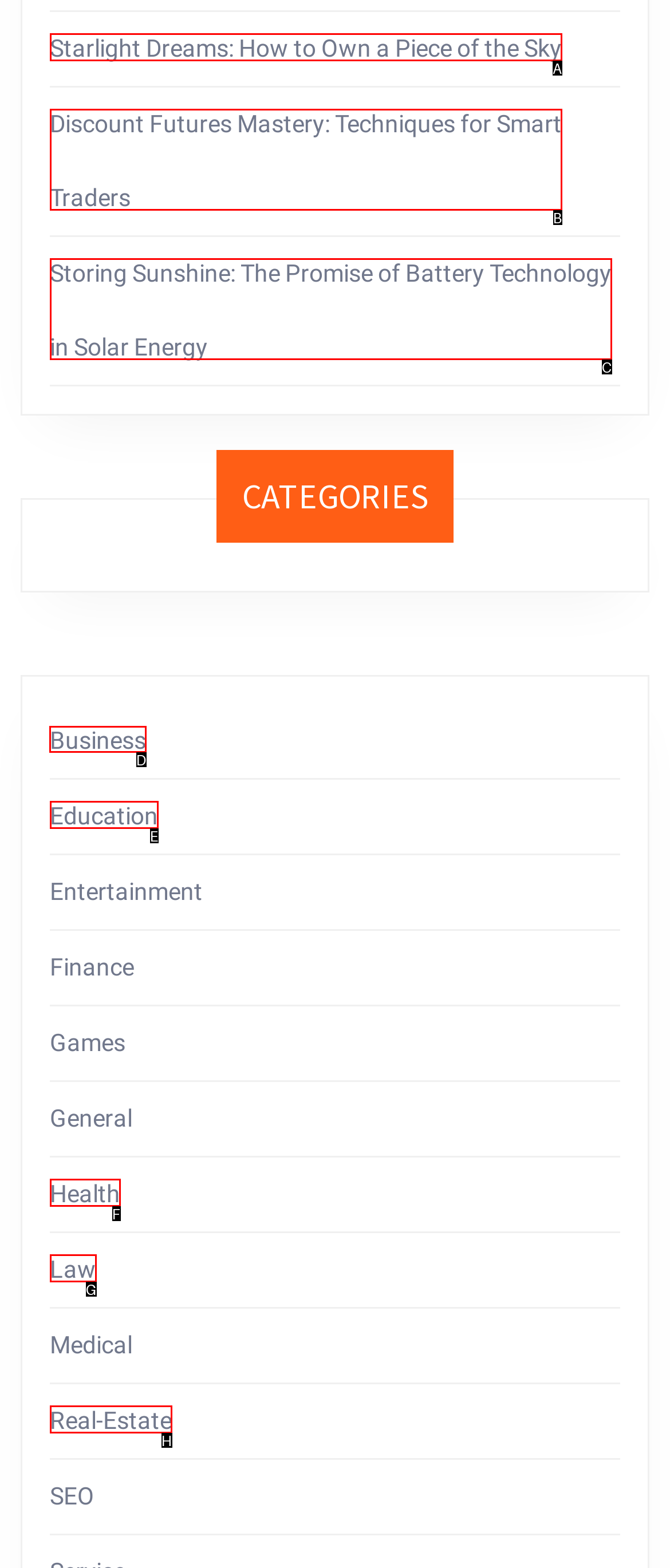Determine the letter of the UI element I should click on to complete the task: View Business category from the provided choices in the screenshot.

D